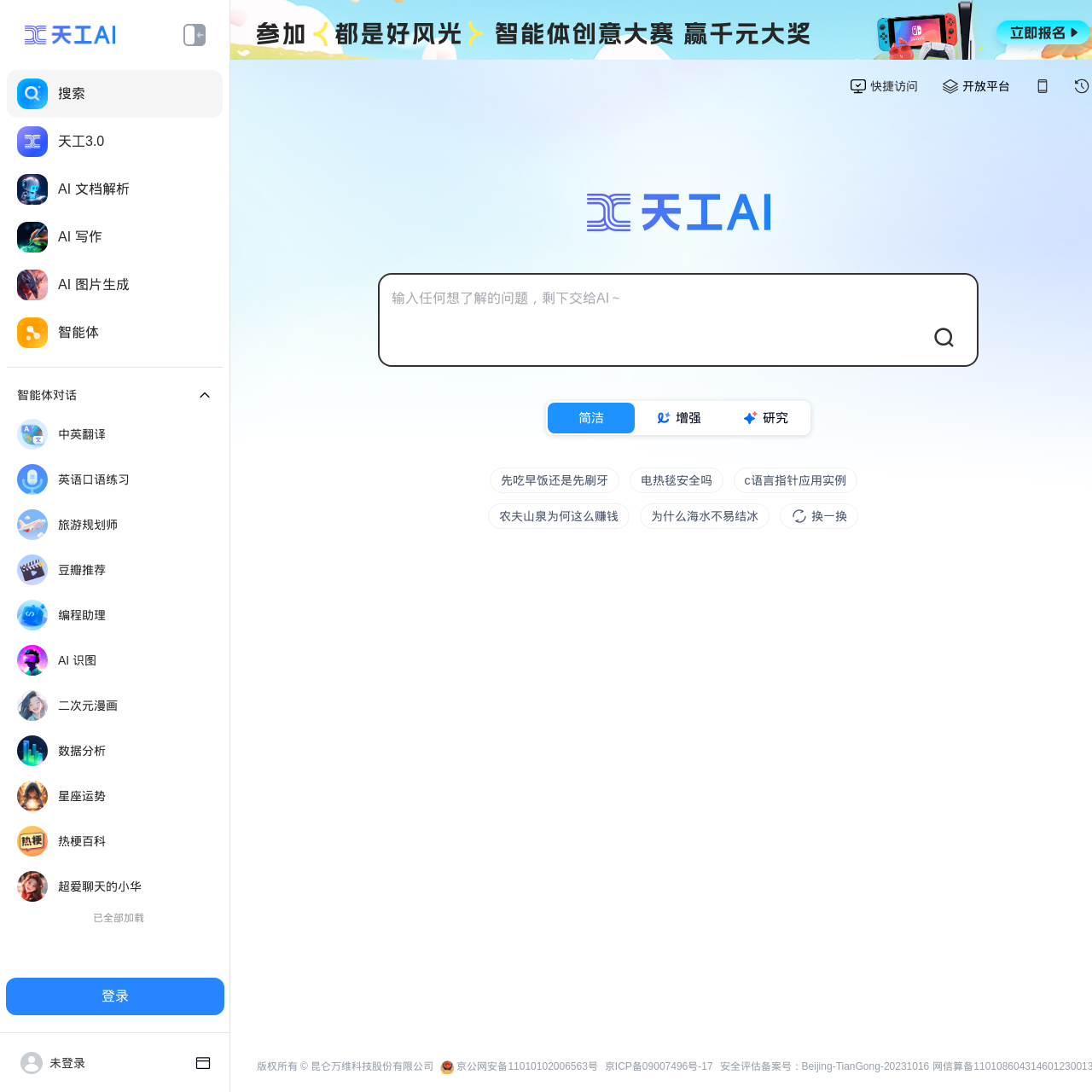Please identify the bounding box coordinates of the element's region that I should click in order to complete the following instruction: "Chat with AI". The bounding box coordinates consist of four float numbers between 0 and 1, i.e., [left, top, right, bottom].

[0.359, 0.264, 0.884, 0.283]